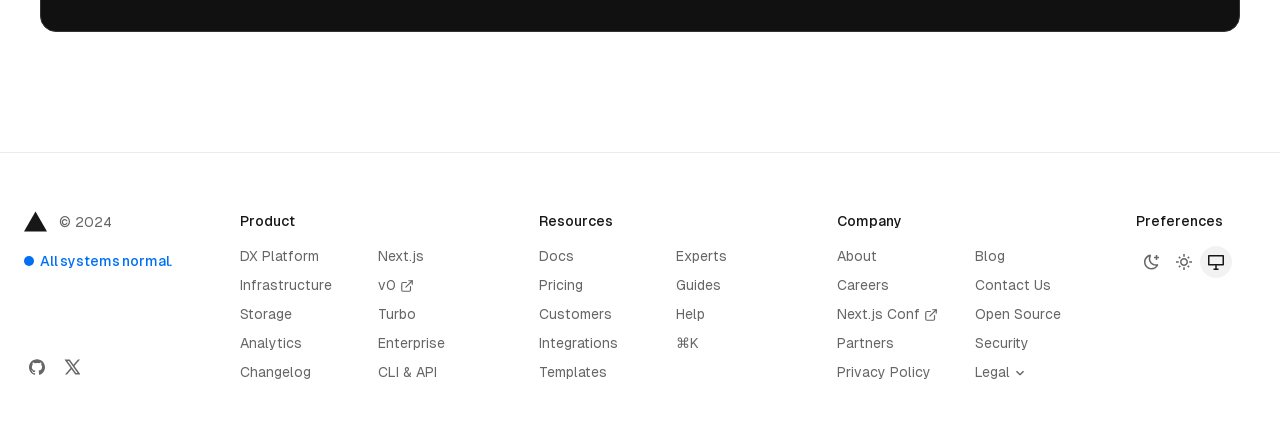Please identify the bounding box coordinates of the region to click in order to complete the given instruction: "Change to Dark mode". The coordinates should be four float numbers between 0 and 1, i.e., [left, top, right, bottom].

[0.888, 0.566, 0.912, 0.639]